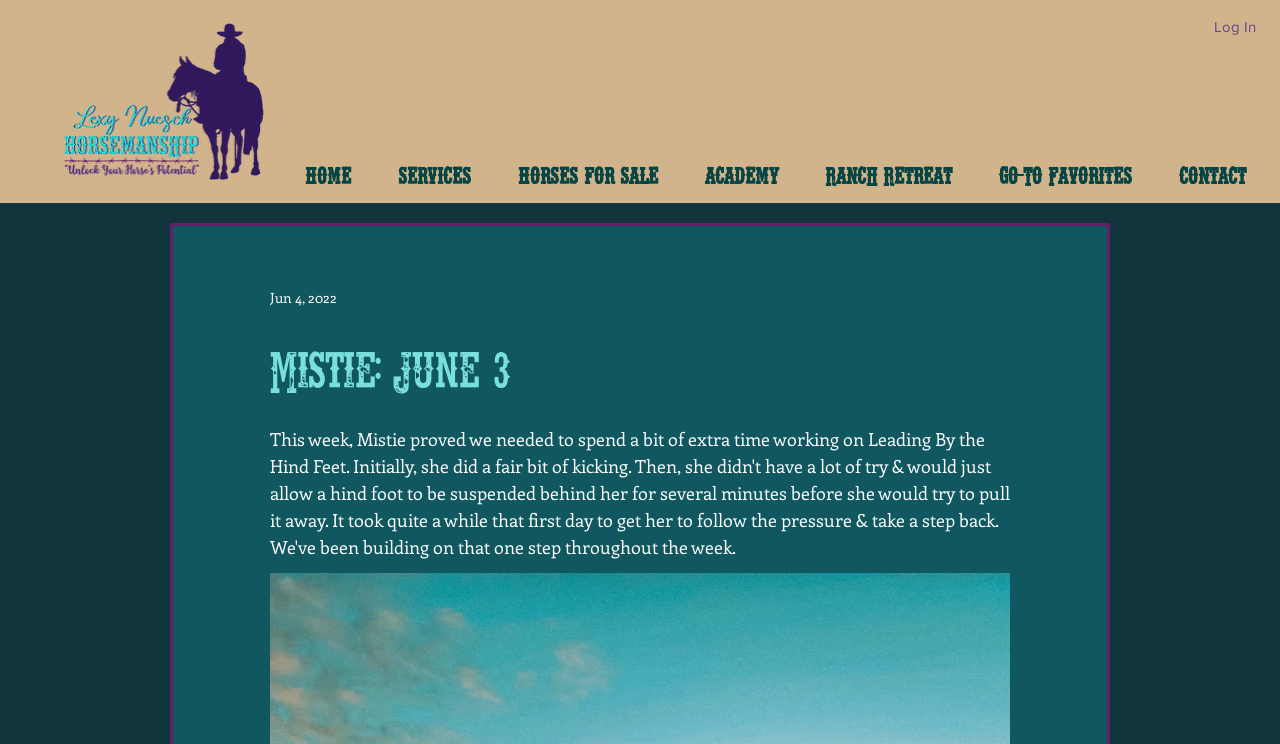Respond to the following question with a brief word or phrase:
Is there a login feature on the webpage?

Yes